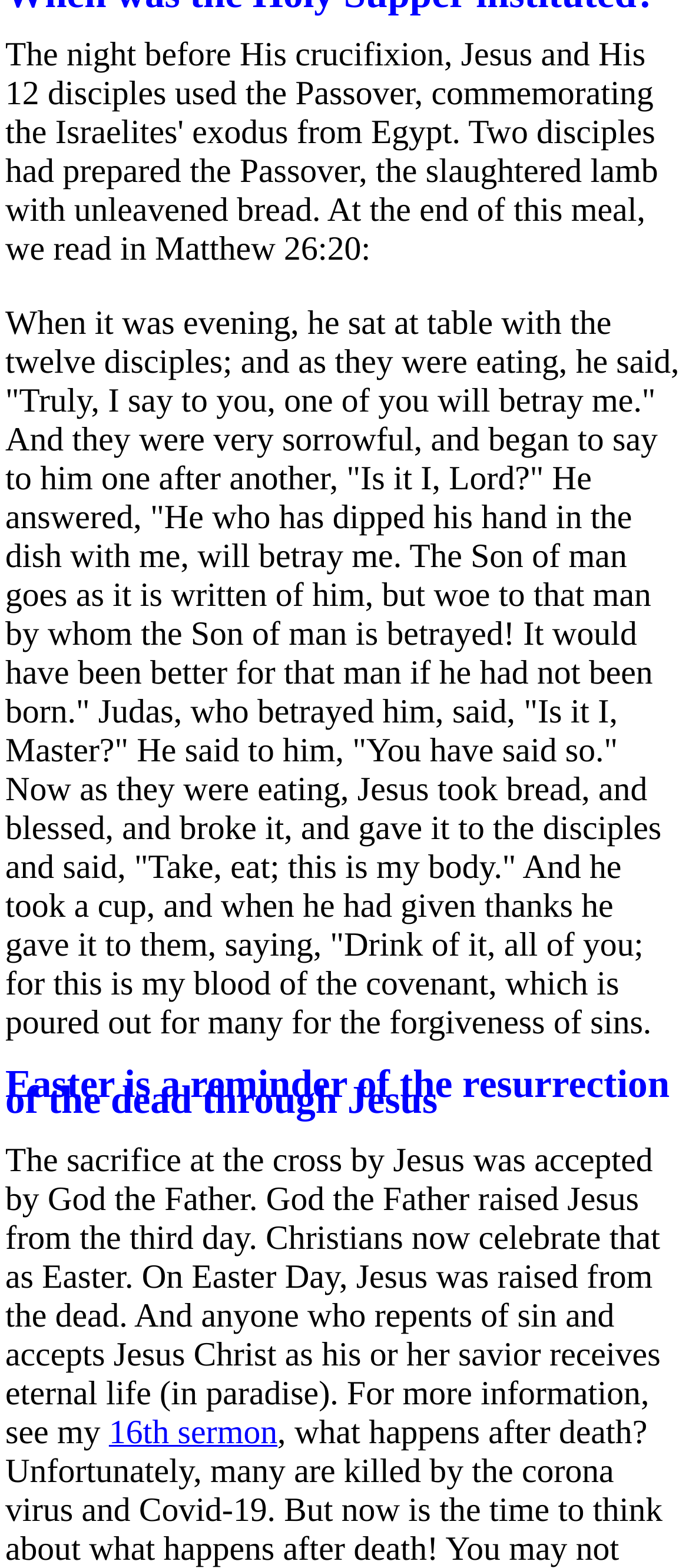Determine the bounding box coordinates of the UI element described below. Use the format (top-left x, top-left y, bottom-right x, bottom-right y) with floating point numbers between 0 and 1: input value="1" name="idmi_burst-strength-testerQty" value="1"

None